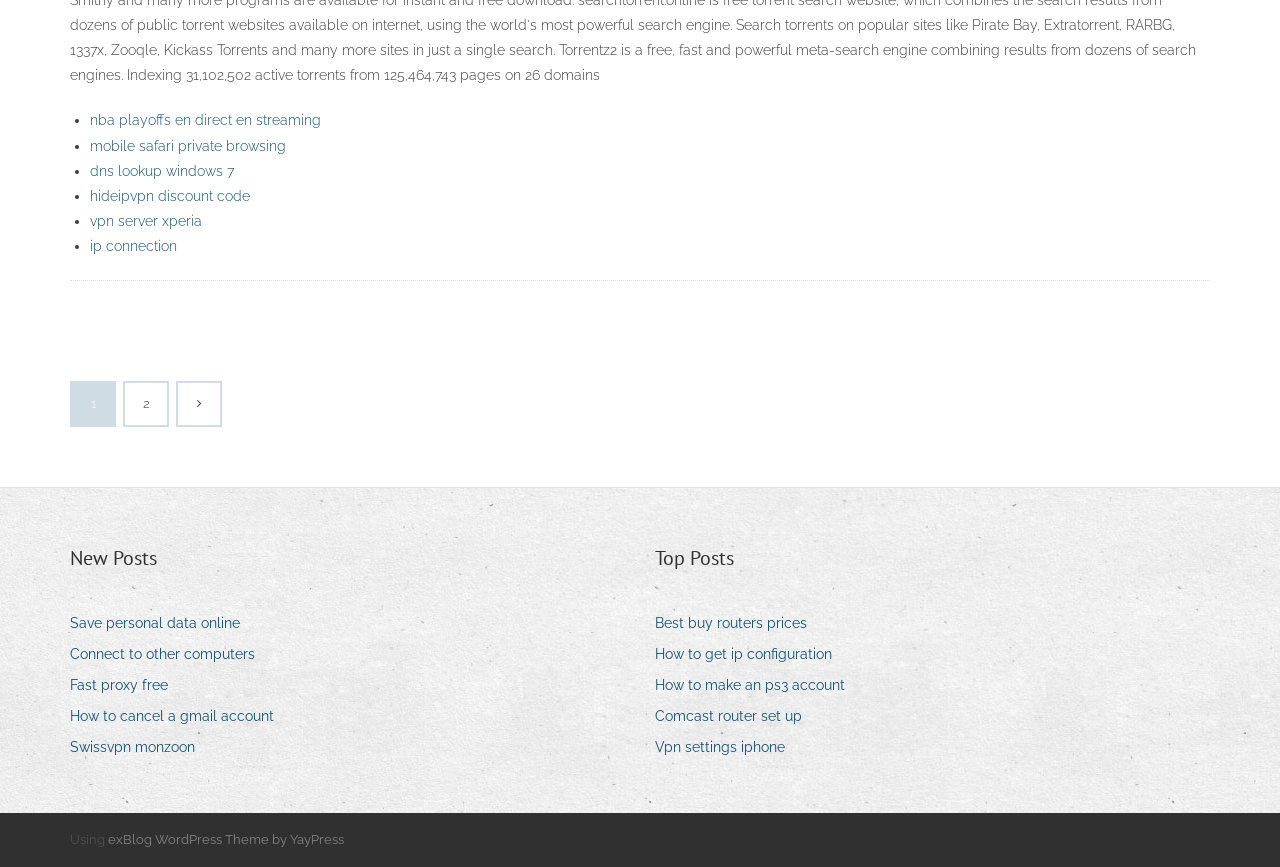What is the last link in the 'New Posts' section?
Please provide a single word or phrase in response based on the screenshot.

Swissvpn monzoon